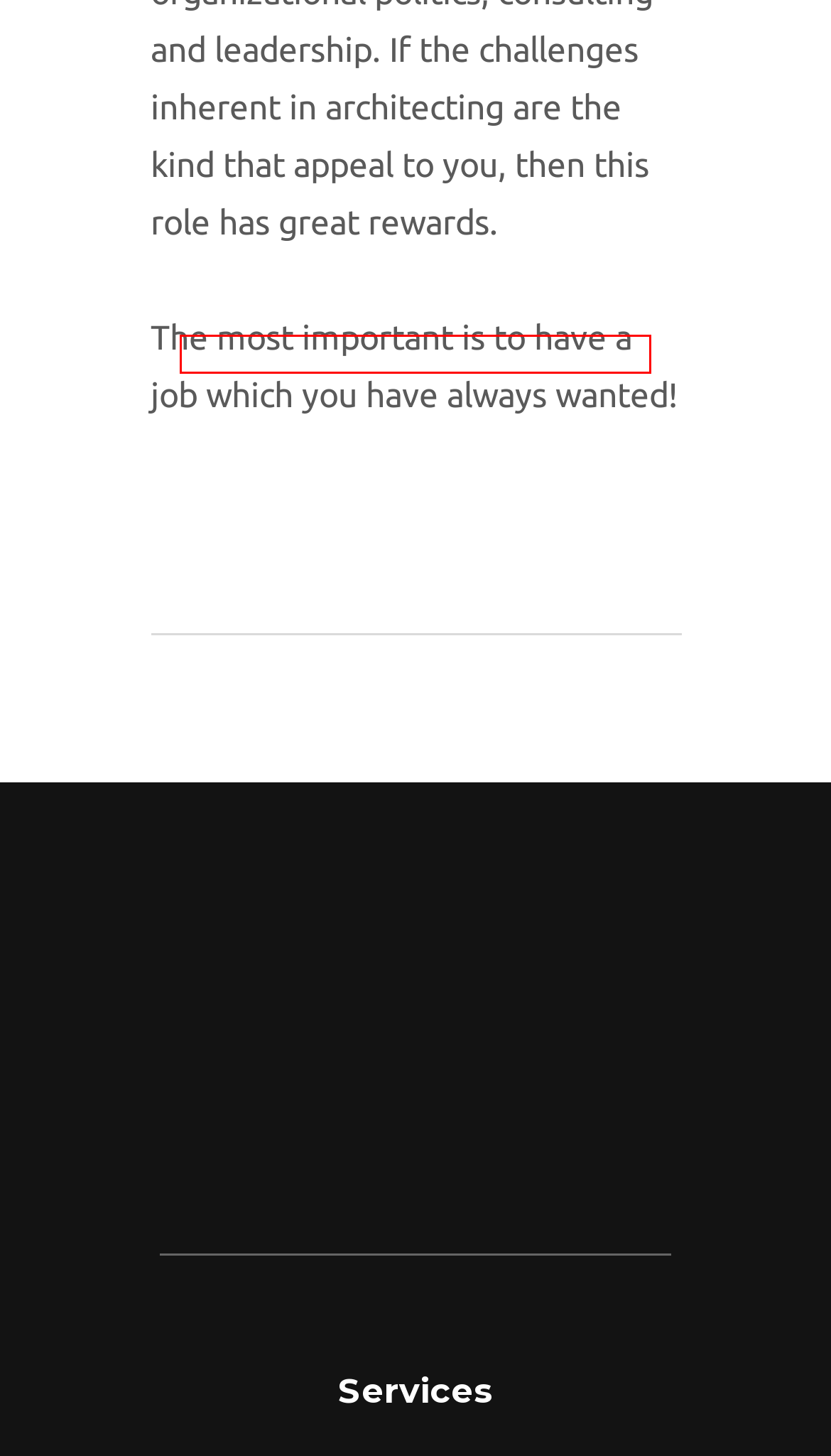You are looking at a webpage screenshot with a red bounding box around an element. Pick the description that best matches the new webpage after interacting with the element in the red bounding box. The possible descriptions are:
A. Autodesk Module Software Development - Cadonia
B. Drafting Services for EV Charging Stations - Cadonia
C. 3D Rendering, 3D Modelling & Visualisation - Interior & Exterior Rendering
D. Cadonia - CAD Services, AutoCAD & Revit Drafting, 3D Modelling & BIM Services
E. BOB Fund – Betterment of Bitola Fund
F. Contact - Cadonia
G. Commercial & Residential Drafting - Cadonia
H. BIM Modelling | Electrical Drafting | MEP Infrastructure

G